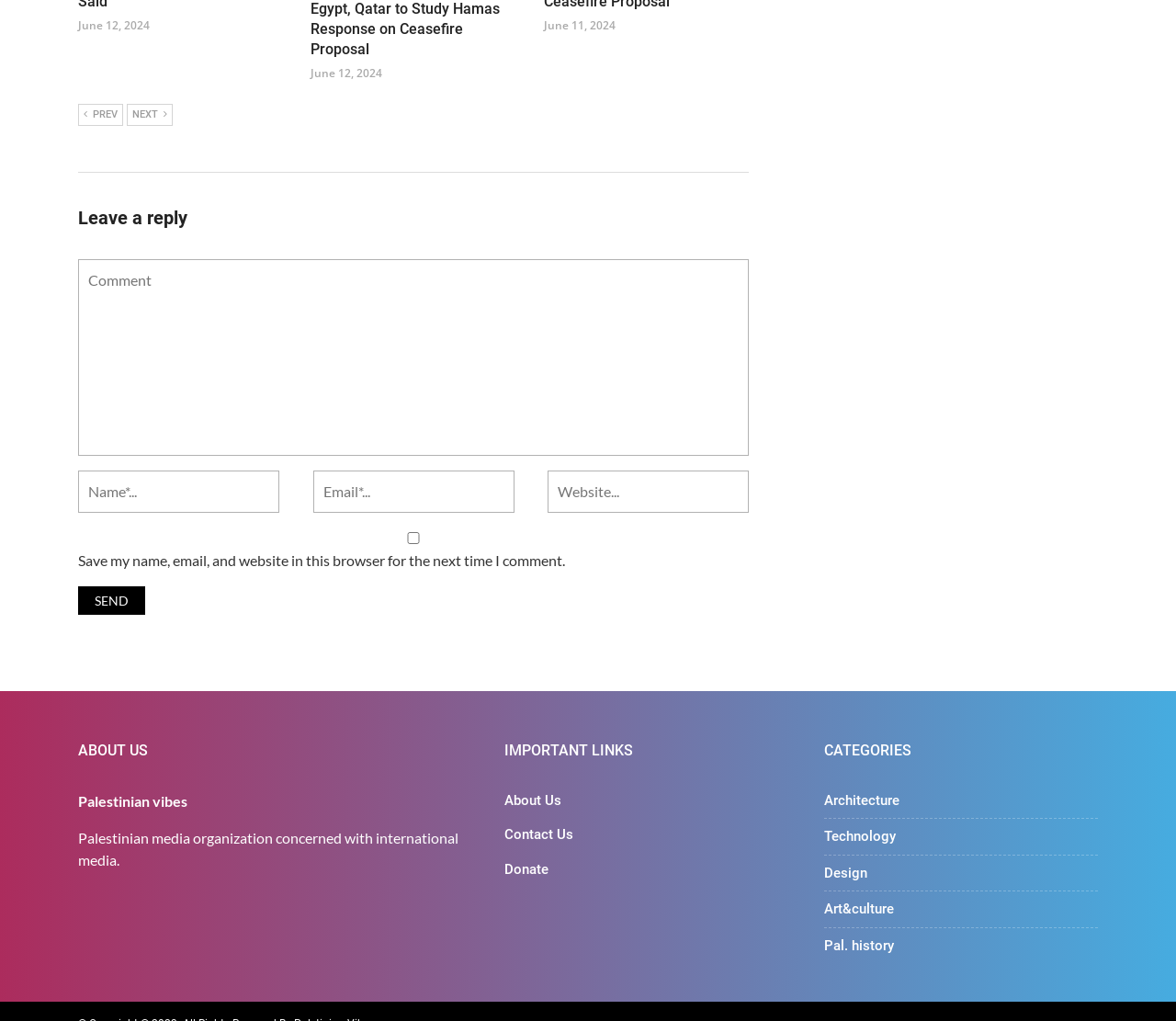Pinpoint the bounding box coordinates of the element to be clicked to execute the instruction: "Check the 'Save my name, email, and website in this browser for the next time I comment' checkbox".

[0.066, 0.521, 0.637, 0.533]